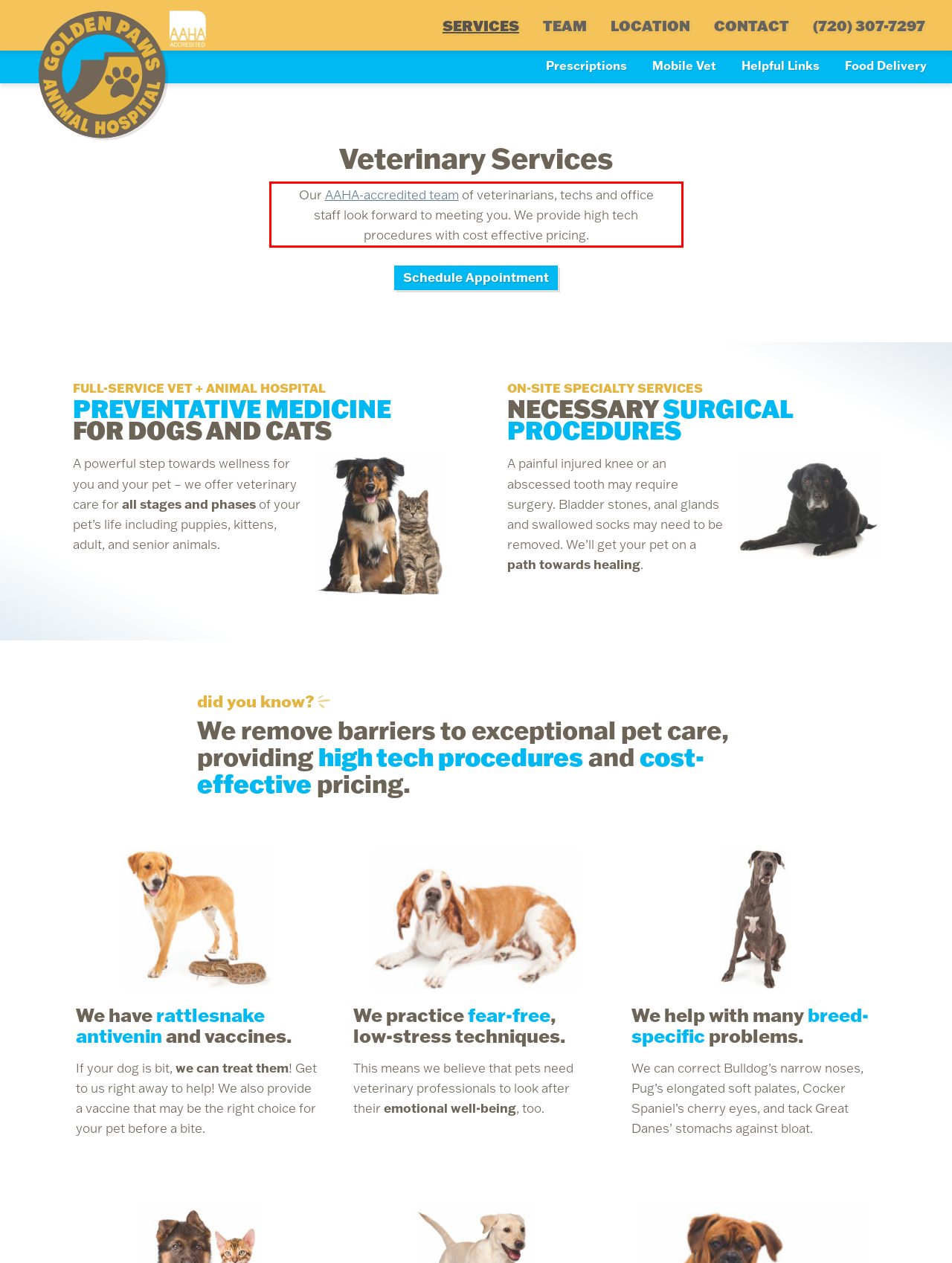Given a webpage screenshot, identify the text inside the red bounding box using OCR and extract it.

Our AAHA-accredited team of veterinarians, techs and office staff look forward to meeting you. We provide high tech procedures with cost effective pricing.